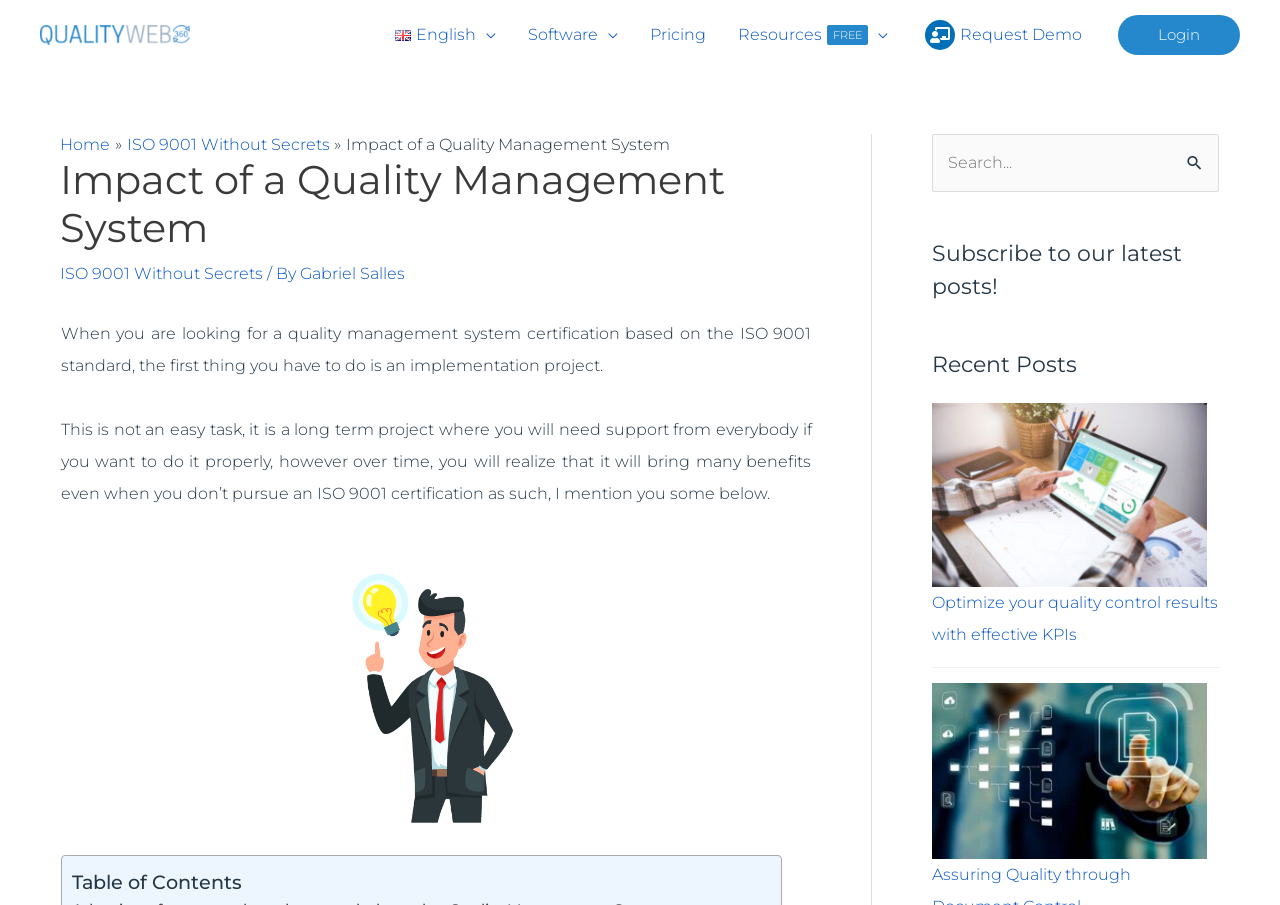What is the topic of the current article?
Answer the question with just one word or phrase using the image.

Impact of a Quality Management System